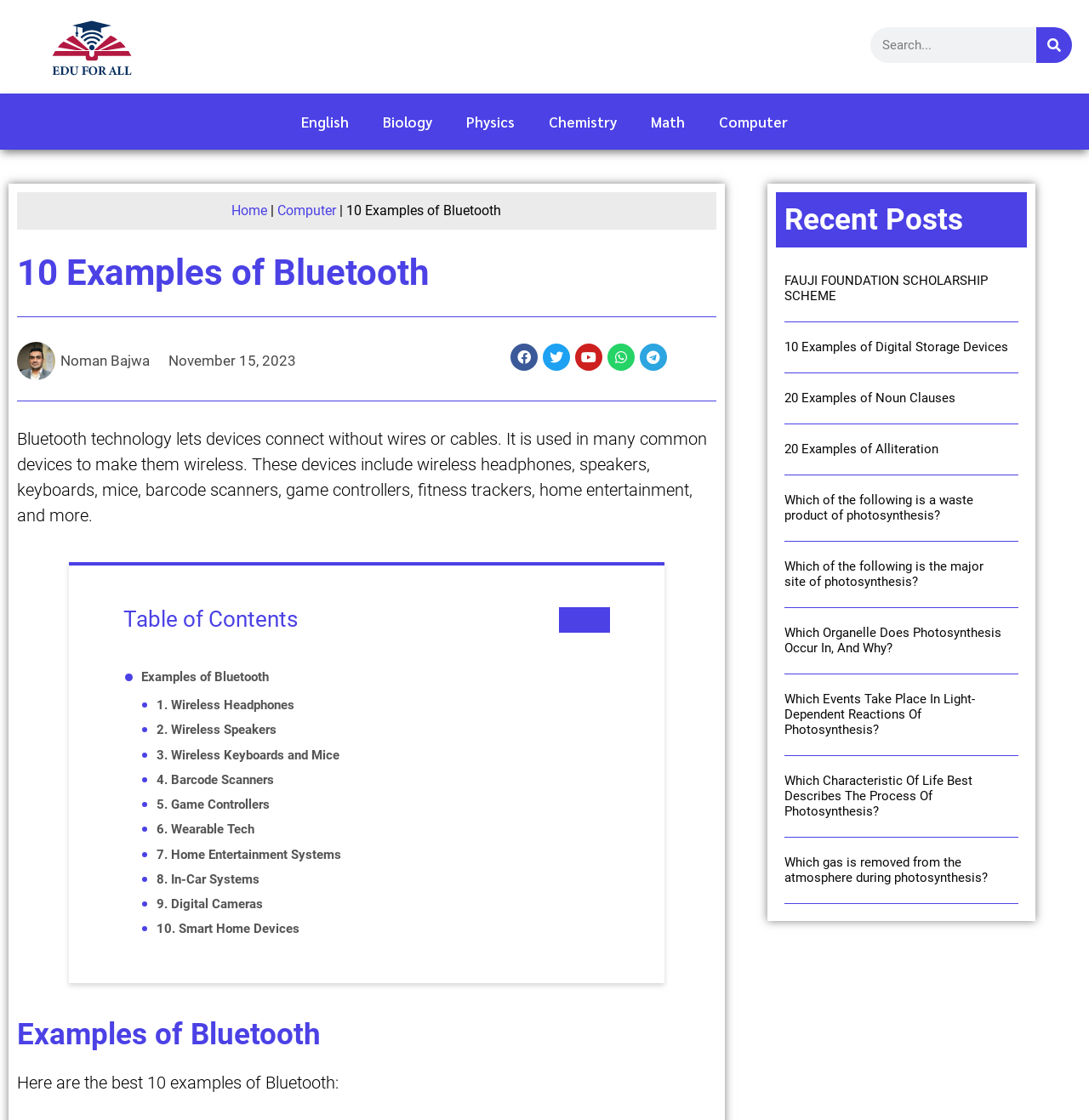Generate a thorough caption that explains the contents of the webpage.

This webpage is about Bluetooth technology, showcasing 10 examples of its applications. At the top, there is a logo of eduforall.us, a search bar, and a navigation menu with links to different subjects like English, Biology, and Computer. Below the navigation menu, there is a breadcrumb trail indicating the current page's location.

The main content of the page starts with a heading "10 Examples of Bluetooth" followed by a brief description of Bluetooth technology. There is a table of contents on the left side, listing the 10 examples of Bluetooth applications, which include wireless headphones, speakers, keyboards, and more.

Each example is represented by a link, and they are arranged in a numbered list. Below the list, there is a section titled "Recent Posts" that displays several article previews with headings and links to related topics, such as digital storage devices, noun clauses, and alliteration.

The webpage has a clean layout, with a prominent focus on the main content and a clear hierarchy of elements. The use of headings, links, and brief descriptions makes it easy to navigate and understand the content.